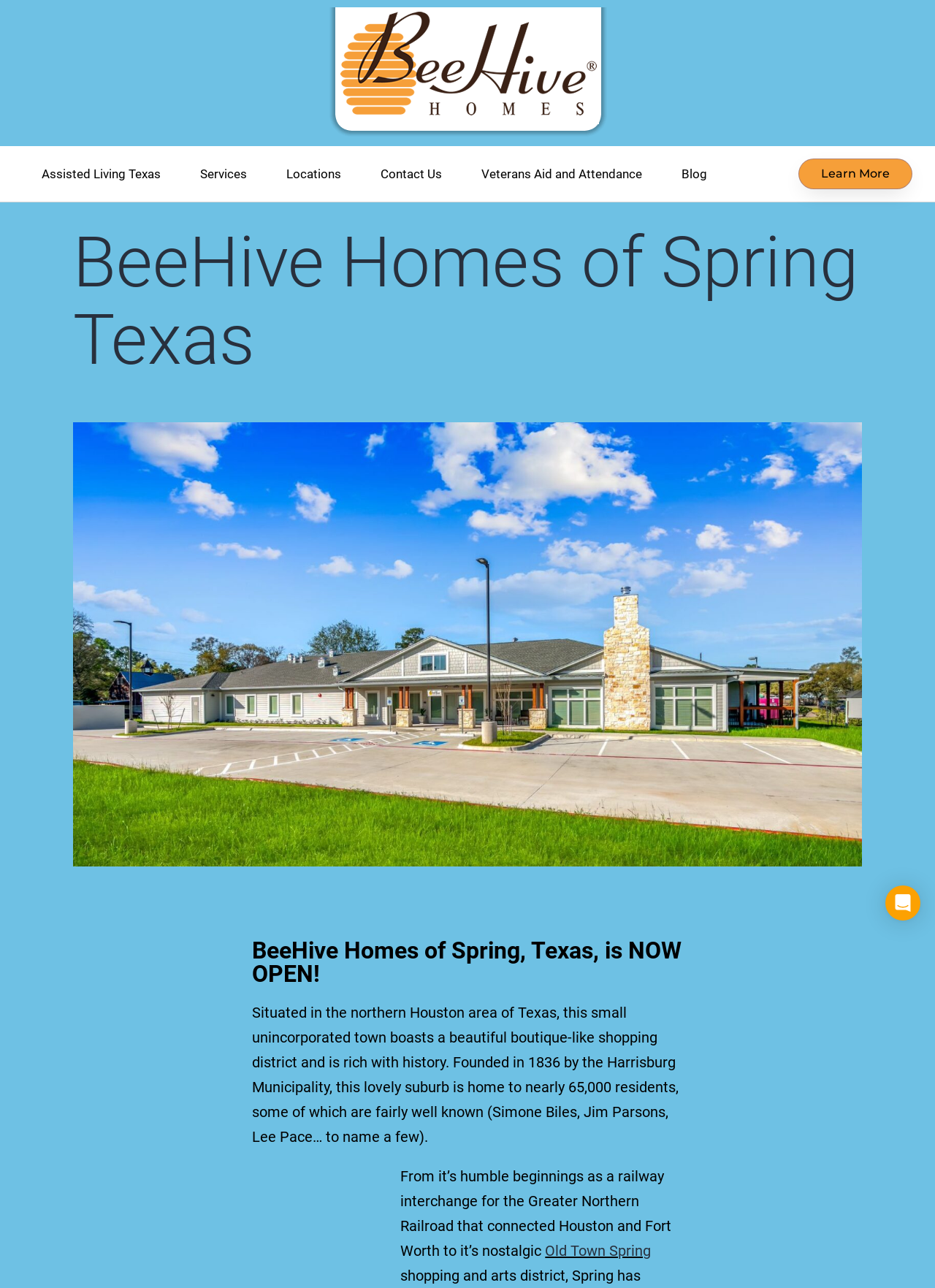Specify the bounding box coordinates (top-left x, top-left y, bottom-right x, bottom-right y) of the UI element in the screenshot that matches this description: Blog

[0.708, 0.122, 0.777, 0.148]